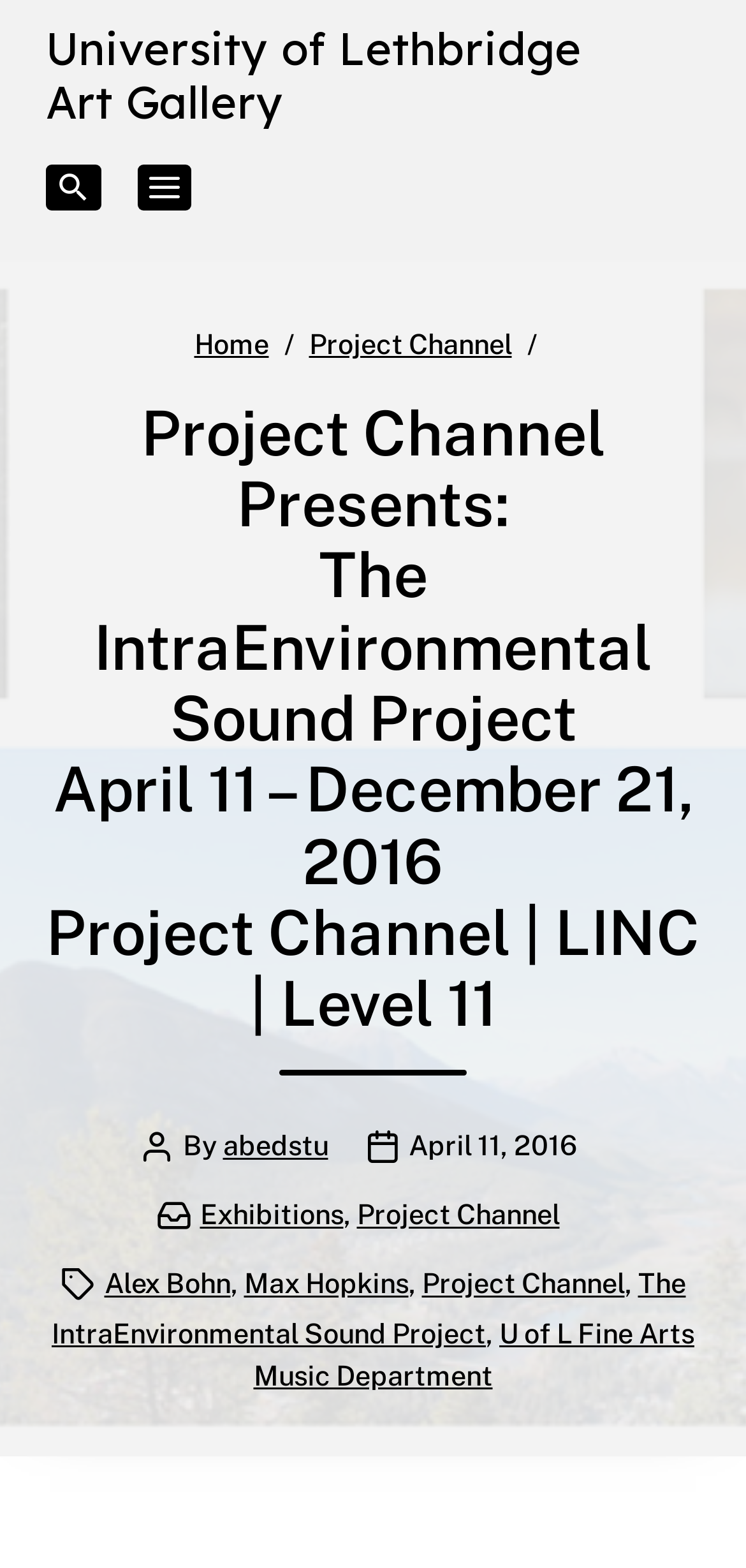Please locate the UI element described by "Search Toggle search interface" and provide its bounding box coordinates.

[0.062, 0.104, 0.135, 0.134]